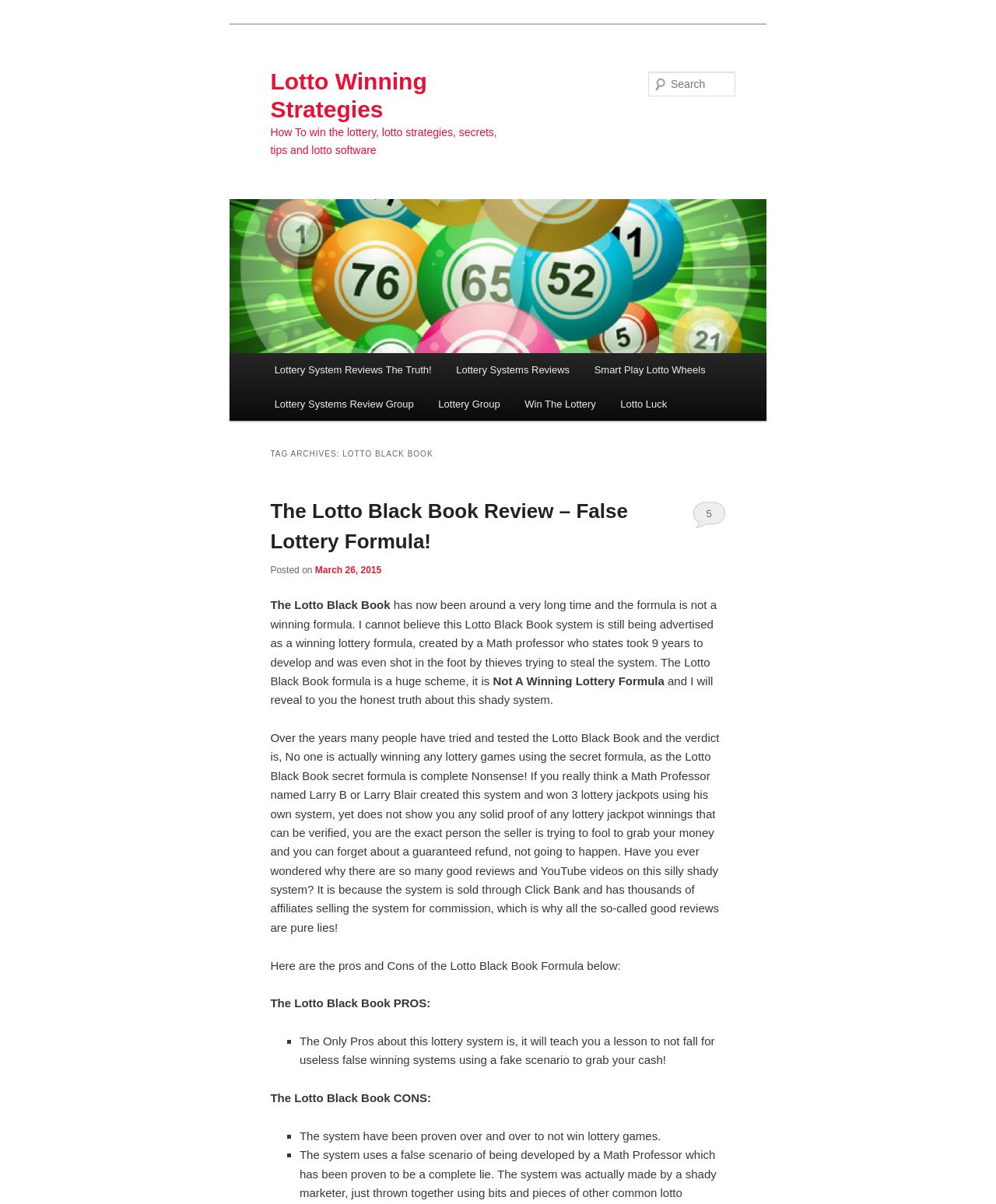Please identify the bounding box coordinates of the region to click in order to complete the task: "Explore the category of Bell & Ross Replica". The coordinates must be four float numbers between 0 and 1, specified as [left, top, right, bottom].

None